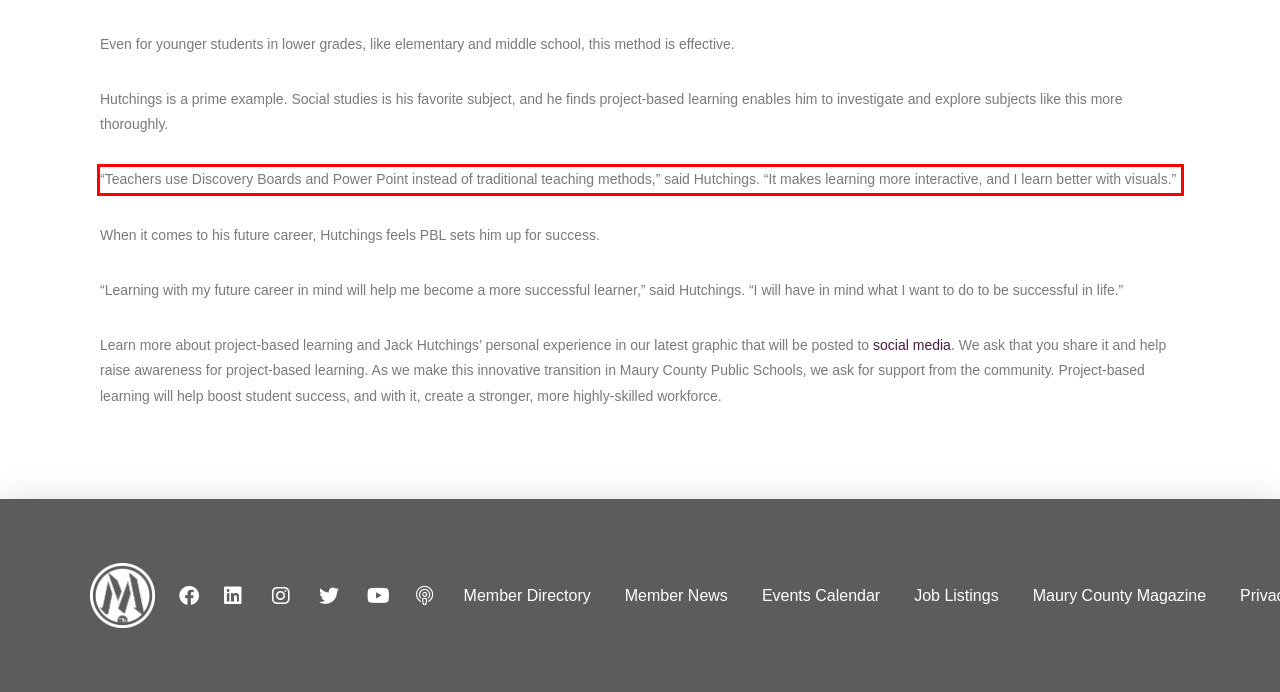You have a screenshot of a webpage with a red bounding box. Identify and extract the text content located inside the red bounding box.

“Teachers use Discovery Boards and Power Point instead of traditional teaching methods,” said Hutchings. “It makes learning more interactive, and I learn better with visuals.”